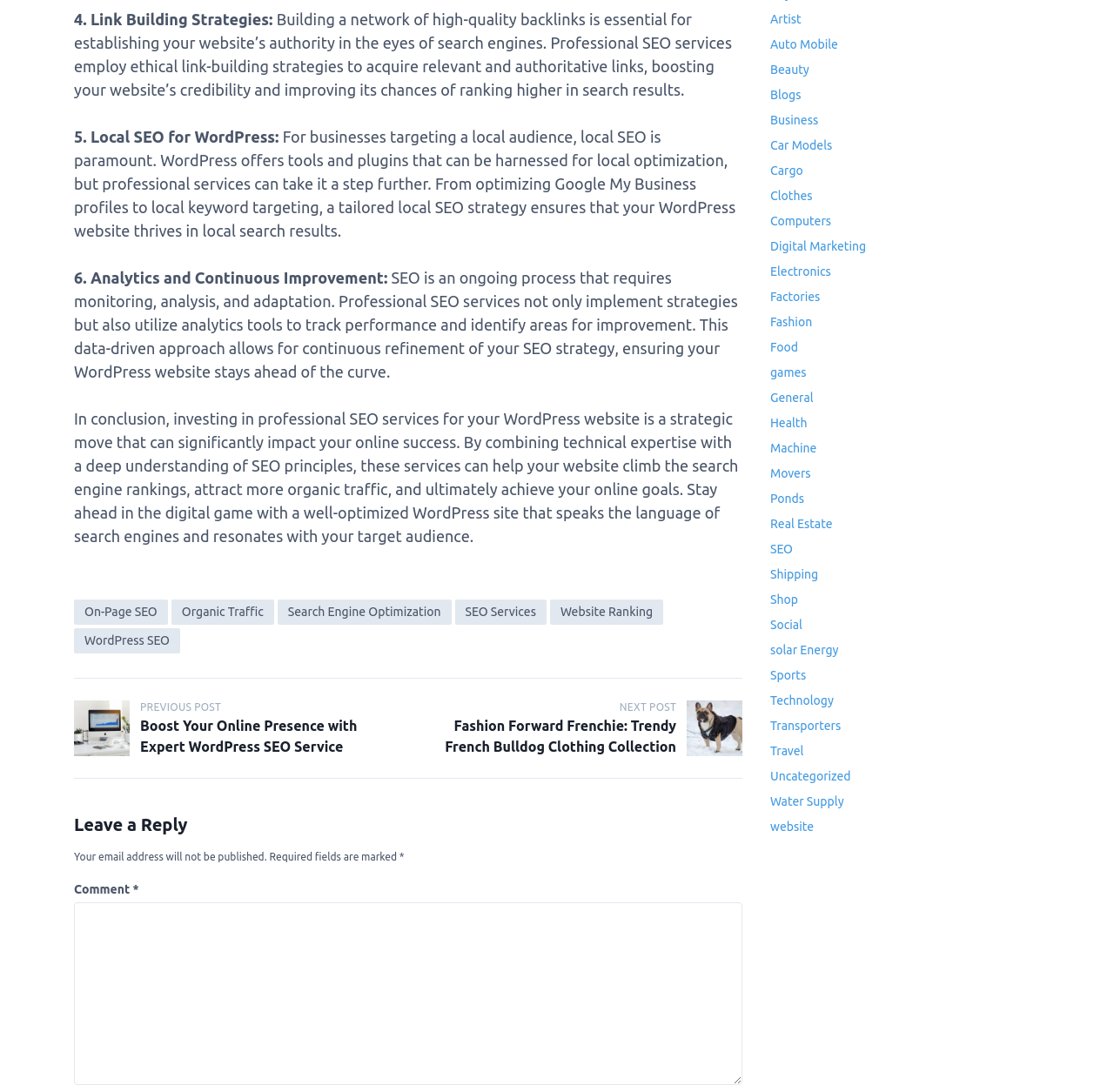Find the bounding box coordinates for the HTML element specified by: "Website Ranking".

[0.494, 0.549, 0.595, 0.572]